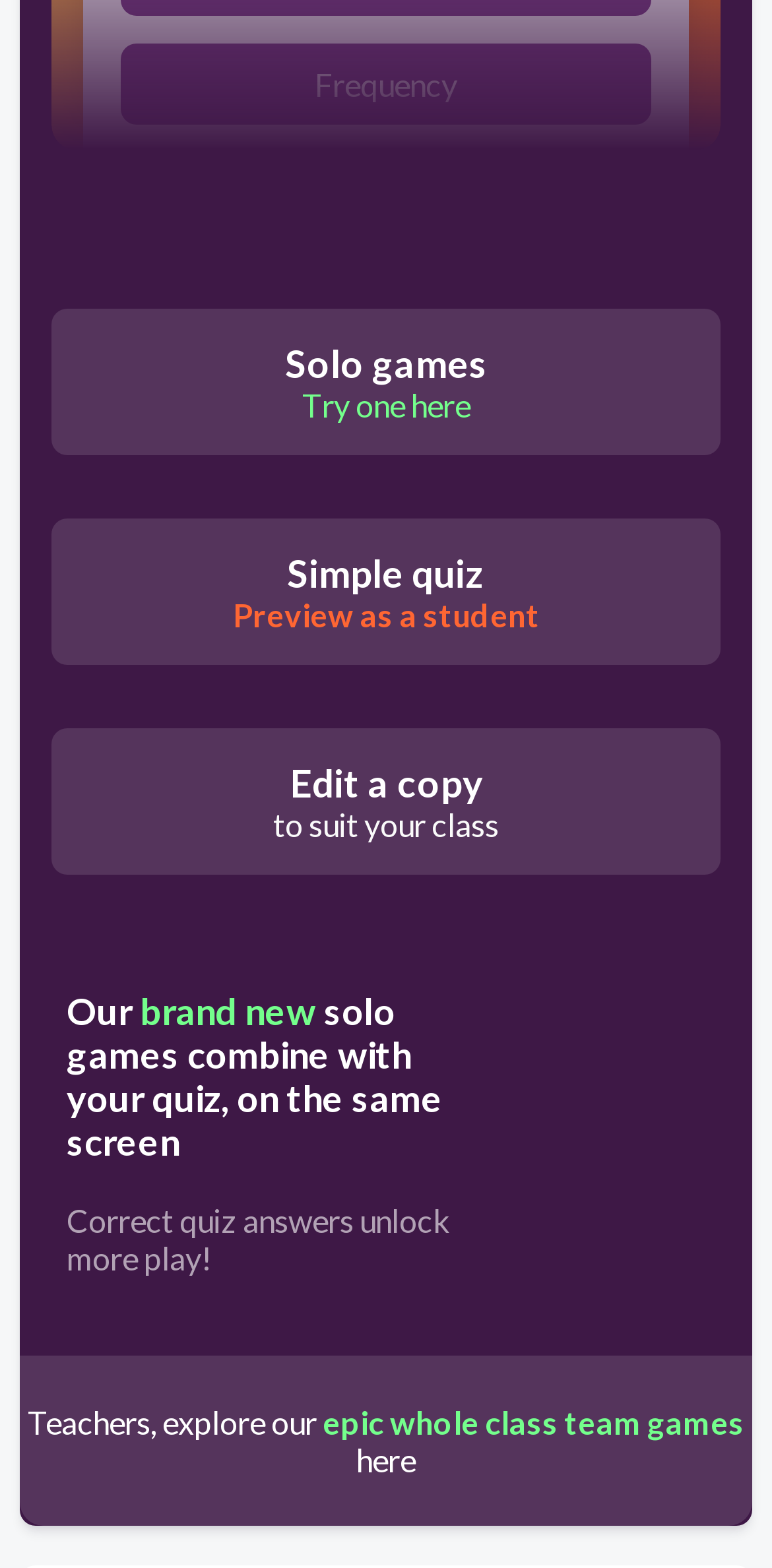Bounding box coordinates are specified in the format (top-left x, top-left y, bottom-right x, bottom-right y). All values are floating point numbers bounded between 0 and 1. Please provide the bounding box coordinate of the region this sentence describes: Solo gamesTry one here

[0.066, 0.196, 0.934, 0.29]